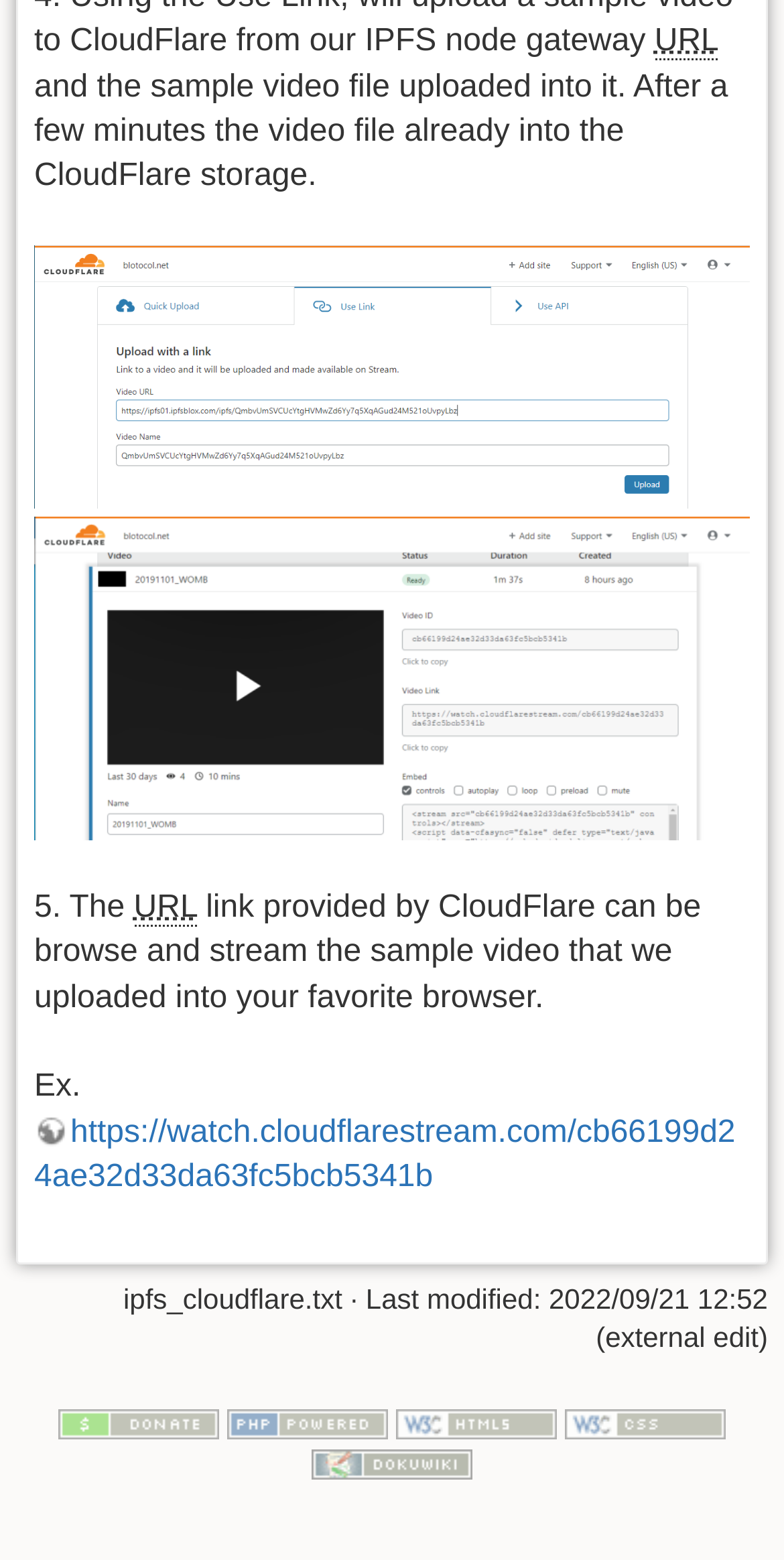Specify the bounding box coordinates for the region that must be clicked to perform the given instruction: "Click the link to view the sample video".

[0.044, 0.715, 0.938, 0.766]